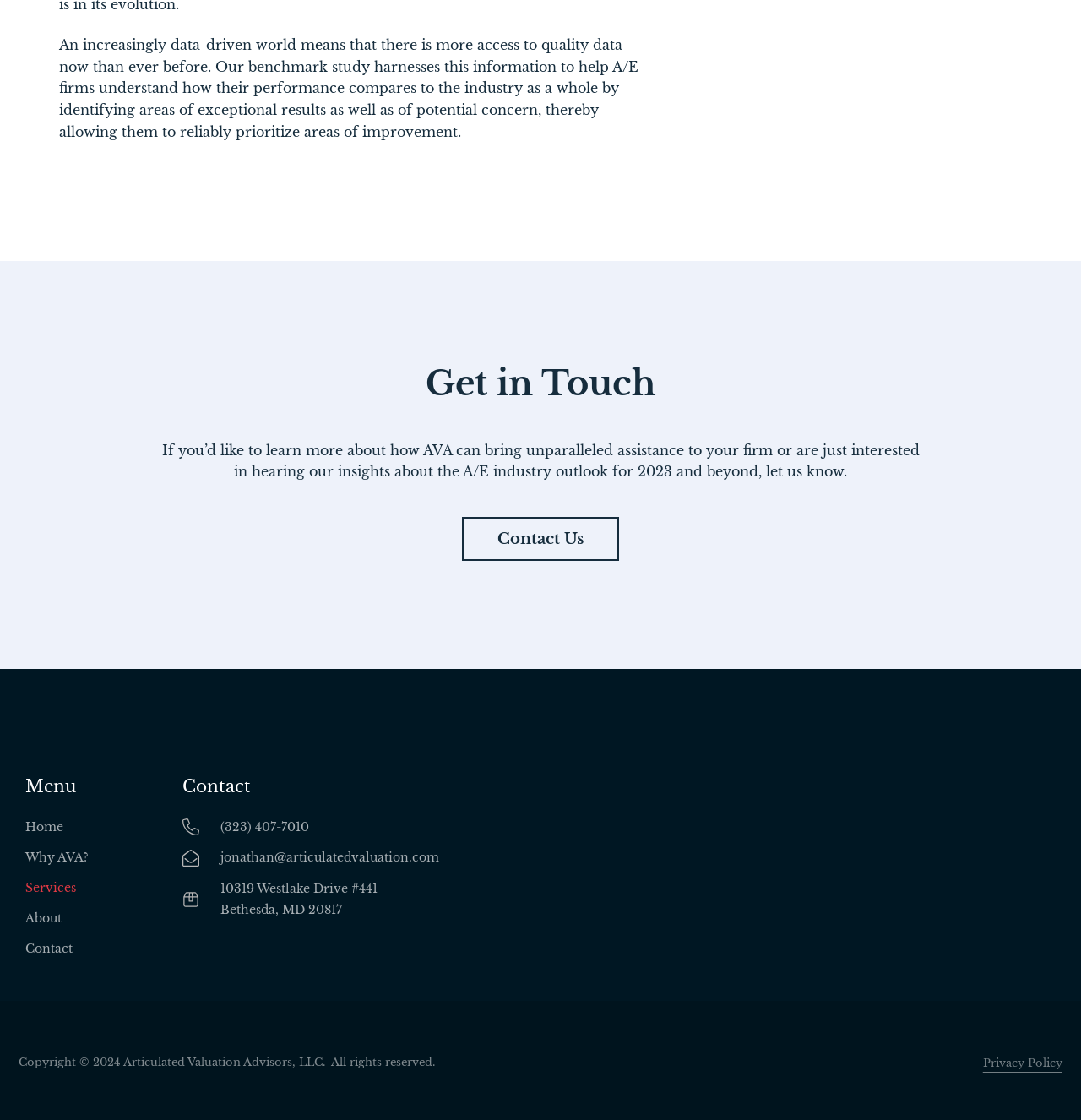Utilize the information from the image to answer the question in detail:
How can one get in touch with AVA?

If one wants to learn more about how AVA can bring unparalleled assistance to their firm or are just interested in hearing their insights about the A/E industry outlook for 2023 and beyond, they can click on the 'Contact Us' link.